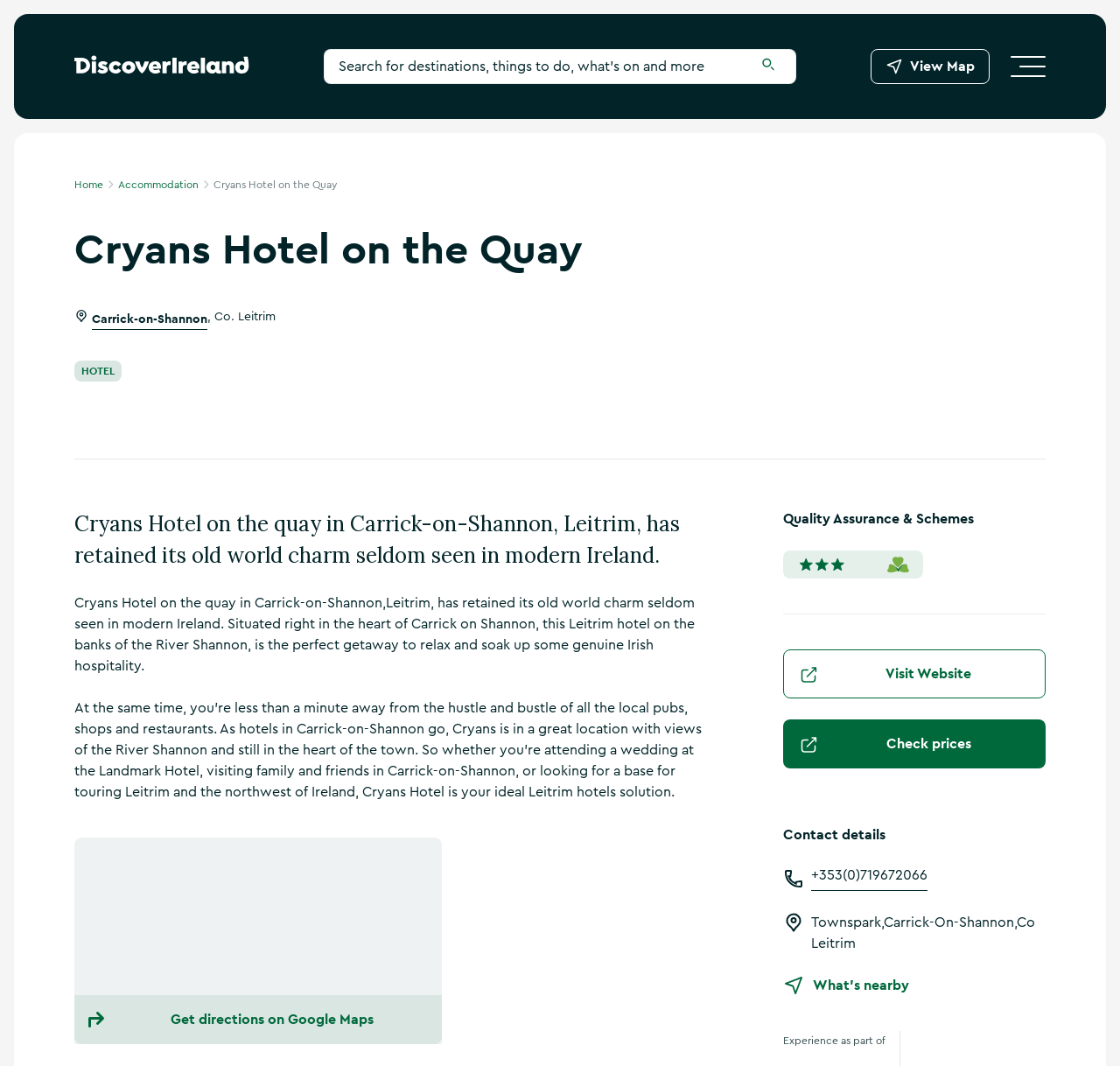Determine the bounding box coordinates for the clickable element required to fulfill the instruction: "Check prices". Provide the coordinates as four float numbers between 0 and 1, i.e., [left, top, right, bottom].

[0.699, 0.675, 0.934, 0.721]